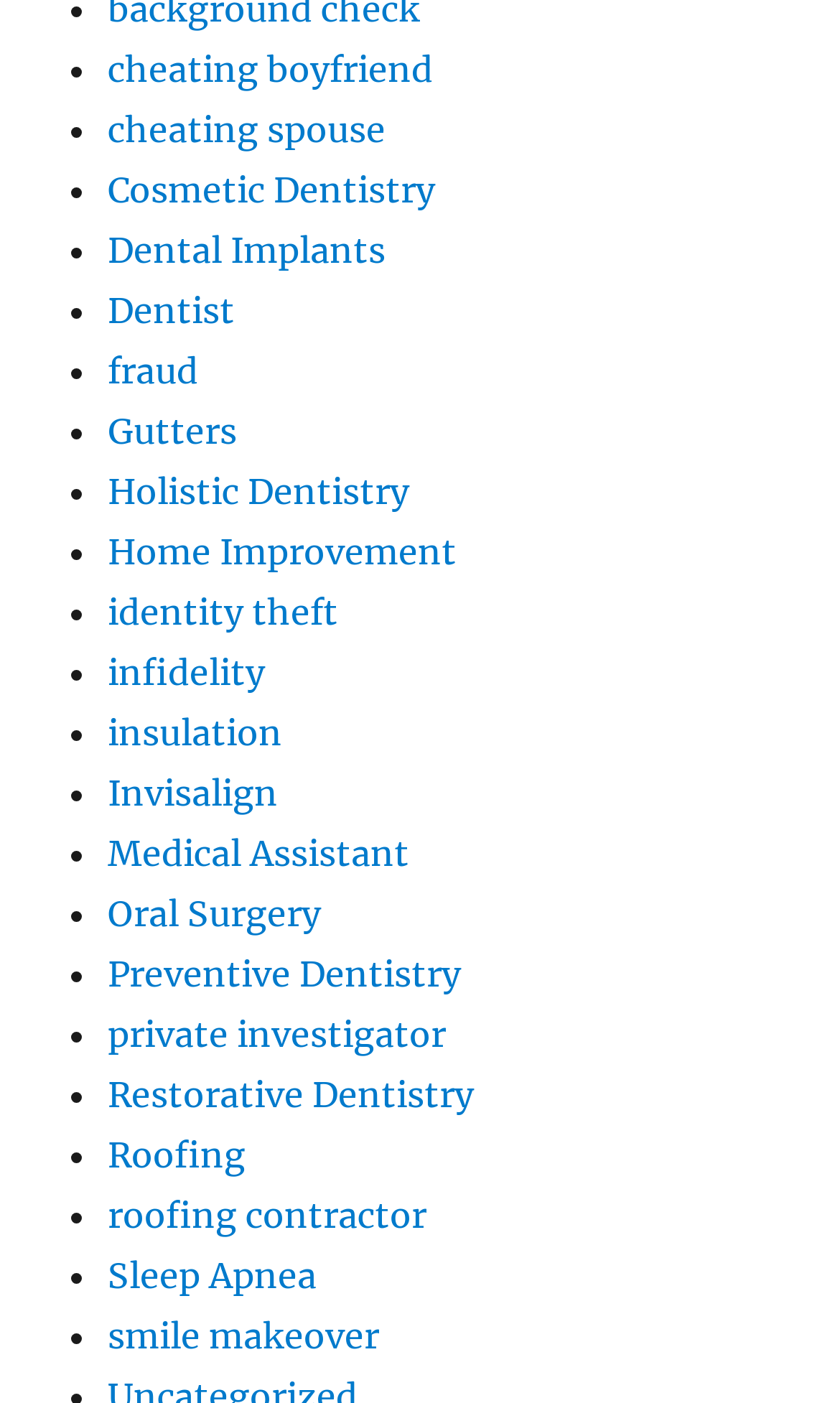Answer the question below using just one word or a short phrase: 
Are there any links related to dentistry?

Yes